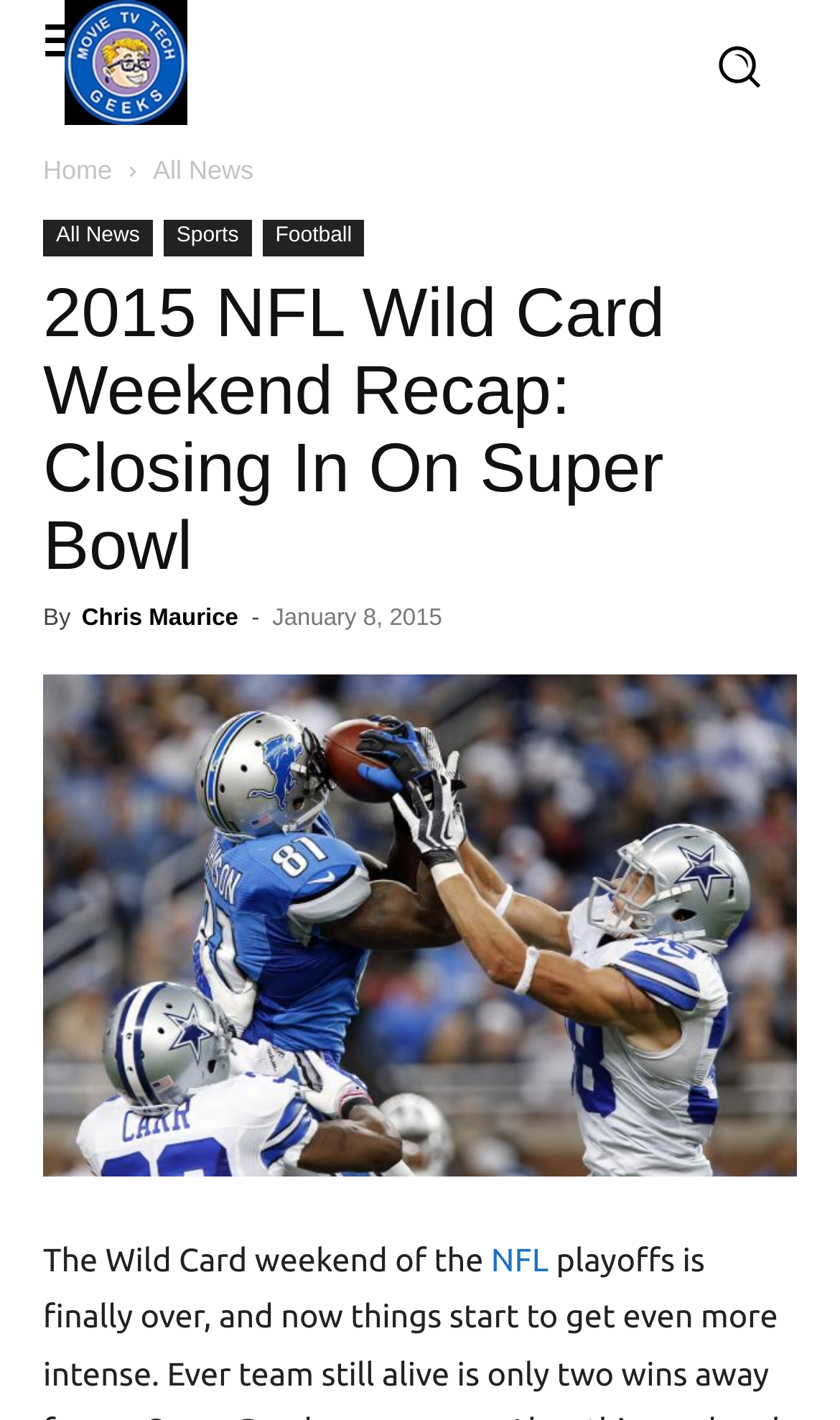Identify the bounding box coordinates of the region that needs to be clicked to carry out this instruction: "Click the Movie TV Tech Geeks News Logo". Provide these coordinates as four float numbers ranging from 0 to 1, i.e., [left, top, right, bottom].

[0.078, 0.0, 0.395, 0.088]